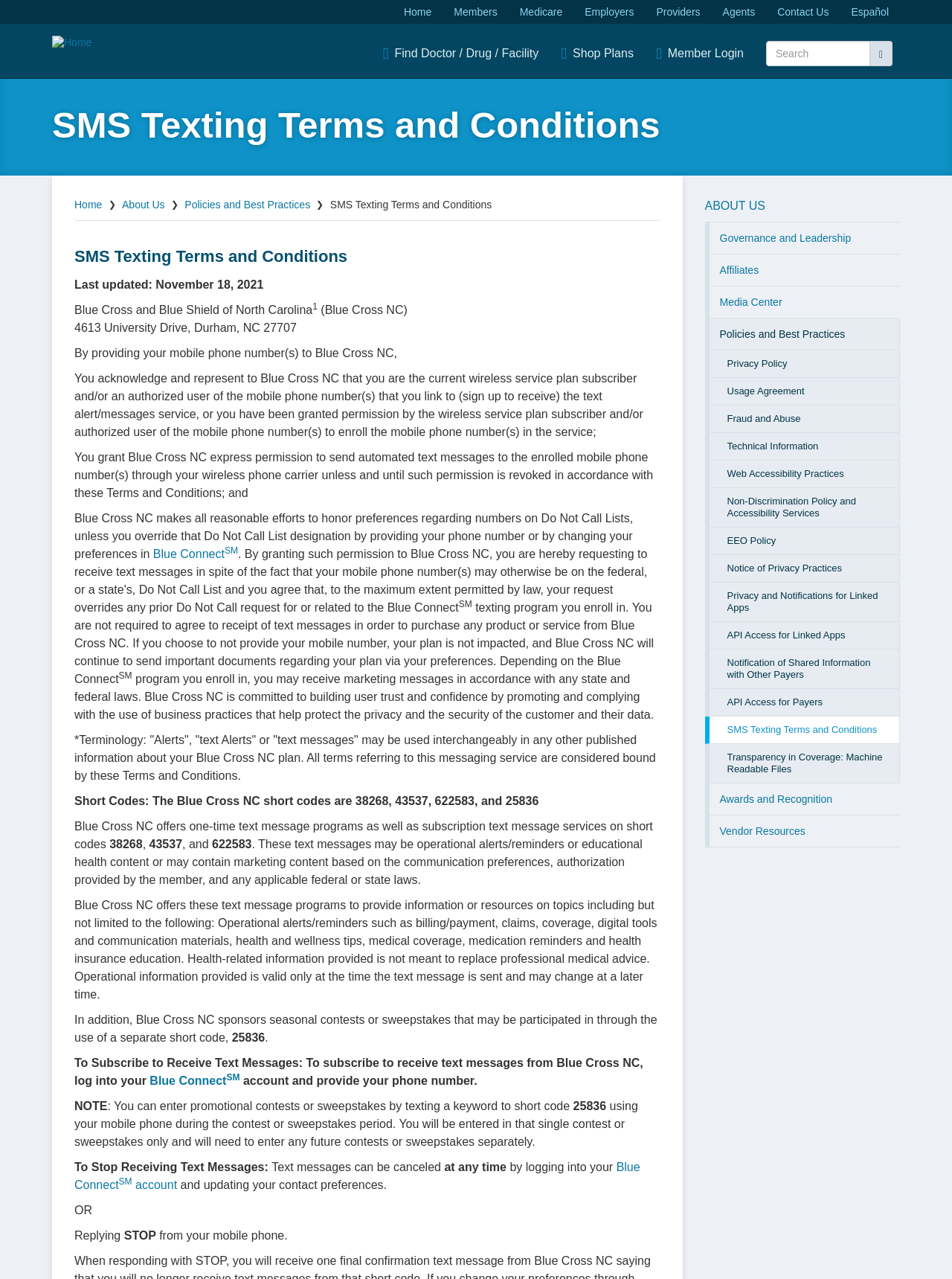Provide a brief response to the question using a single word or phrase: 
What is the name of the organization?

Blue Cross NC